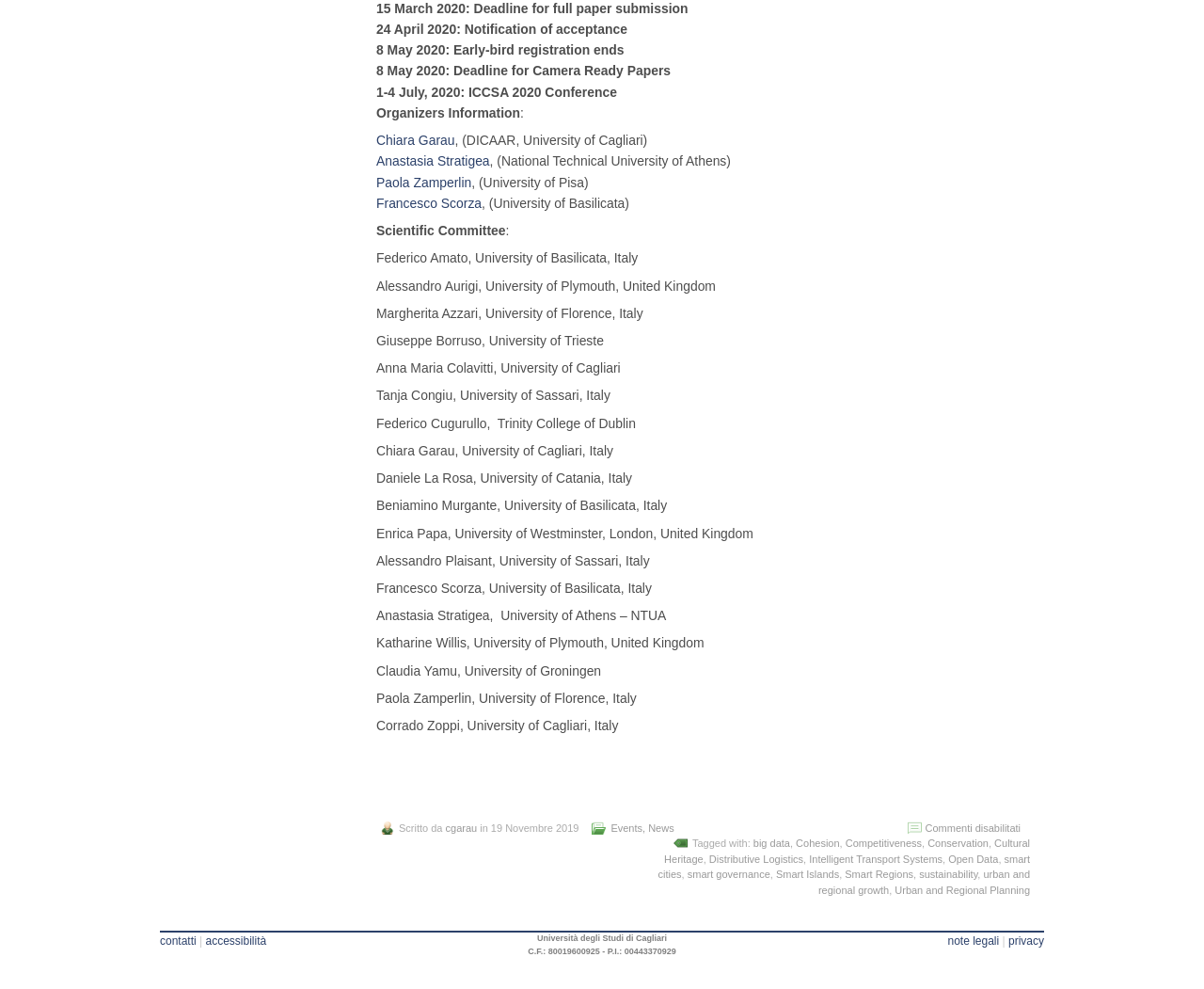Please identify the bounding box coordinates of the element's region that needs to be clicked to fulfill the following instruction: "Check the Organizers Information". The bounding box coordinates should consist of four float numbers between 0 and 1, i.e., [left, top, right, bottom].

[0.312, 0.106, 0.432, 0.122]